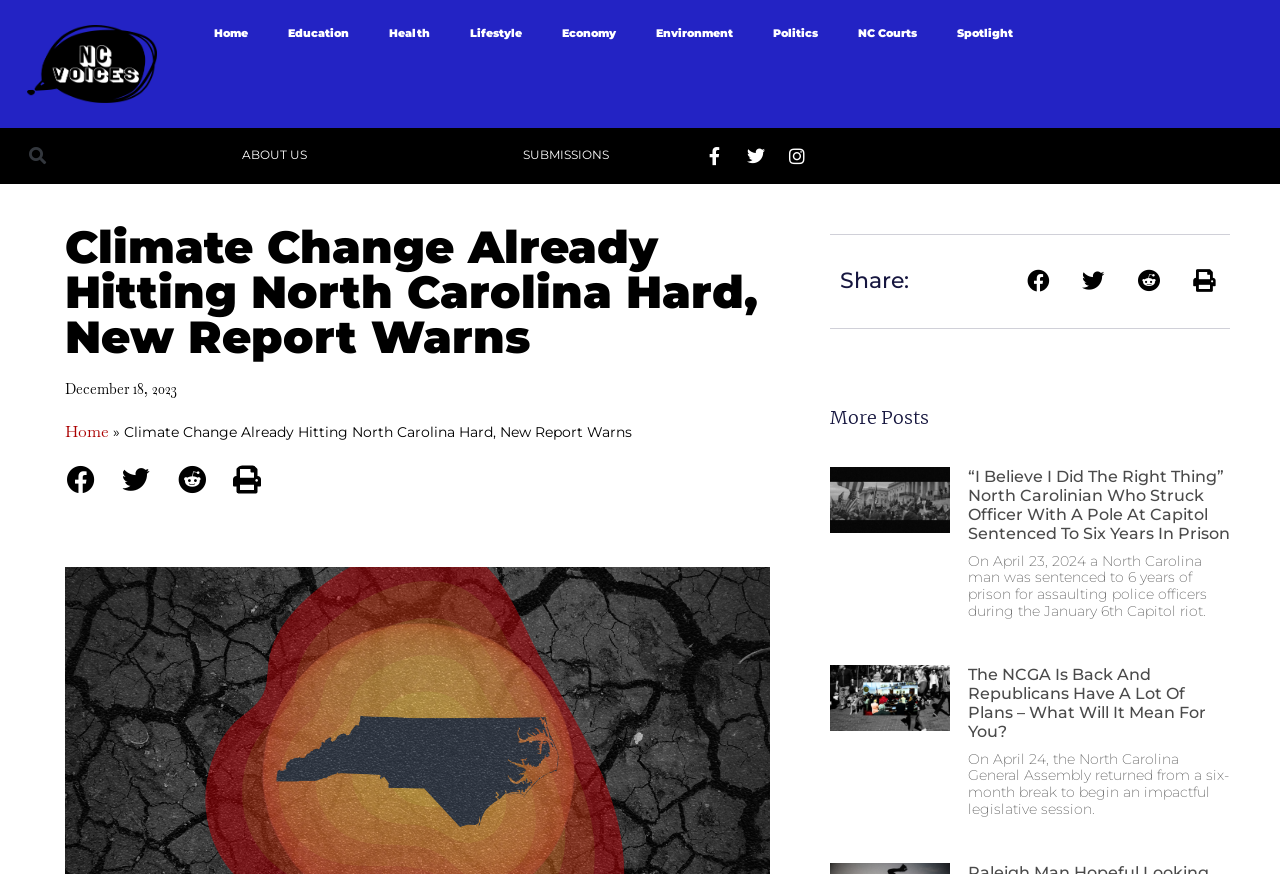Answer the following query with a single word or phrase:
How many articles are listed in the 'More Posts' section?

2